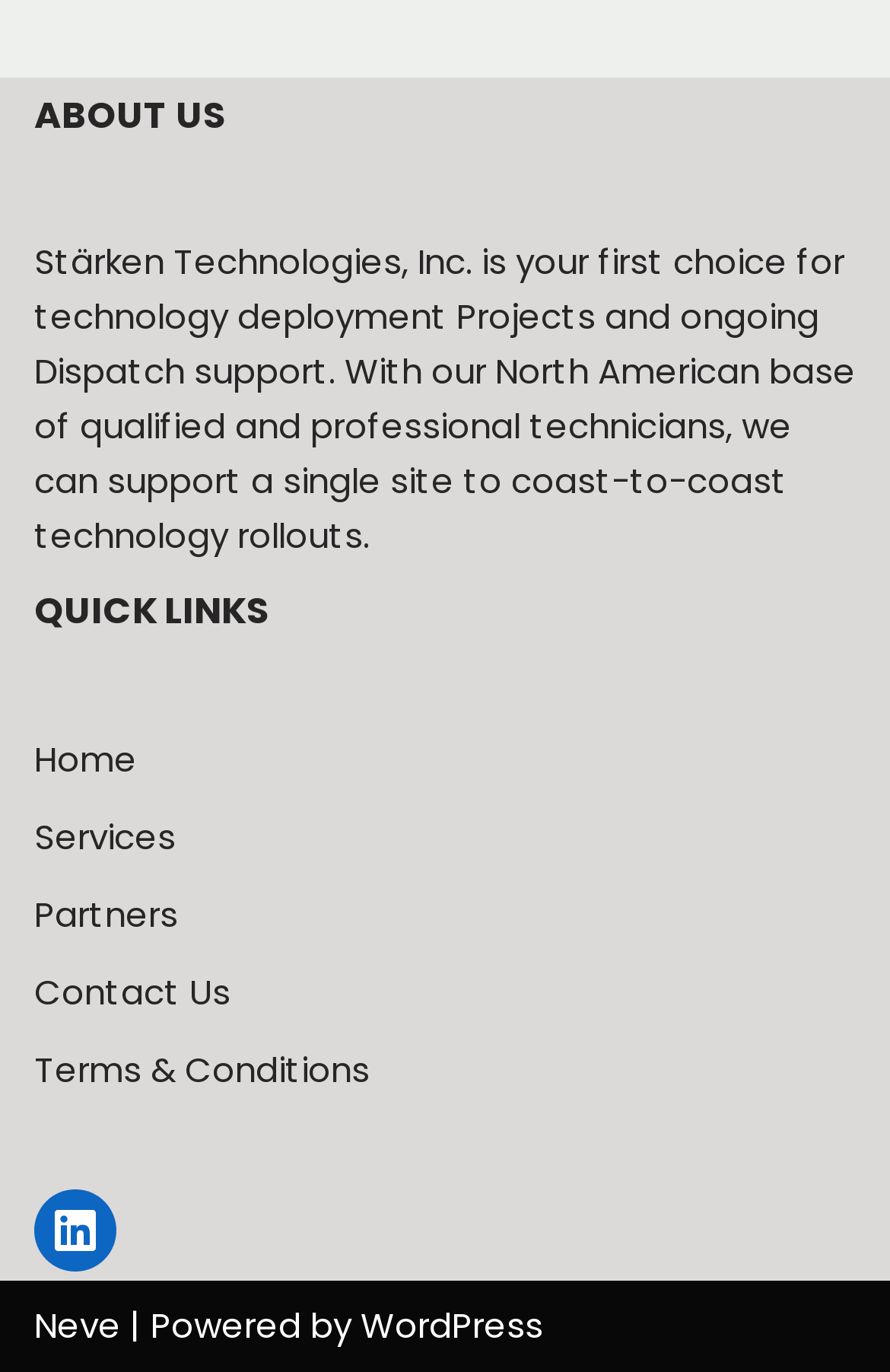Please provide the bounding box coordinates for the UI element as described: "Contact Us". The coordinates must be four floats between 0 and 1, represented as [left, top, right, bottom].

[0.038, 0.705, 0.259, 0.74]